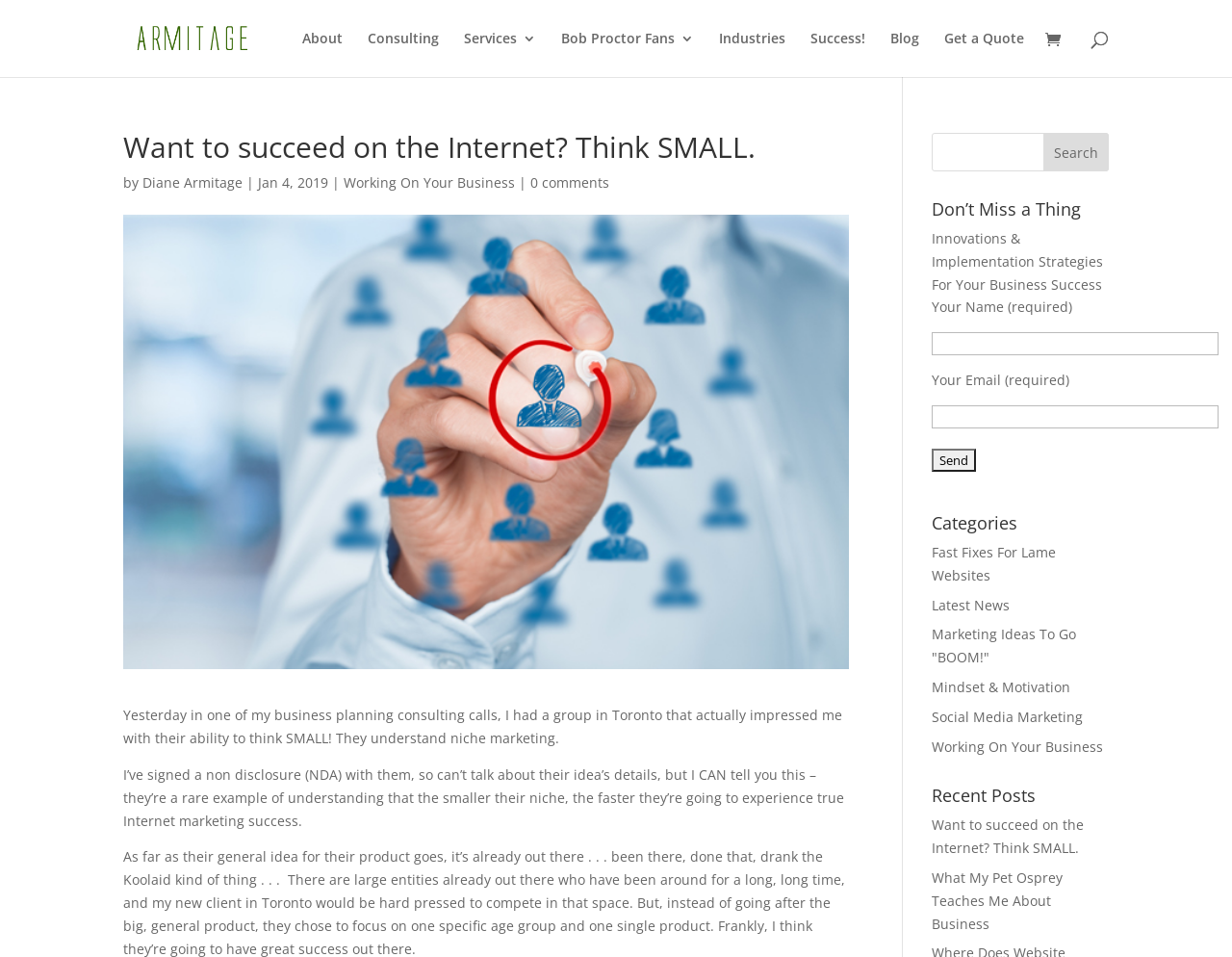Can you determine the bounding box coordinates of the area that needs to be clicked to fulfill the following instruction: "Contact us"?

[0.756, 0.309, 0.9, 0.507]